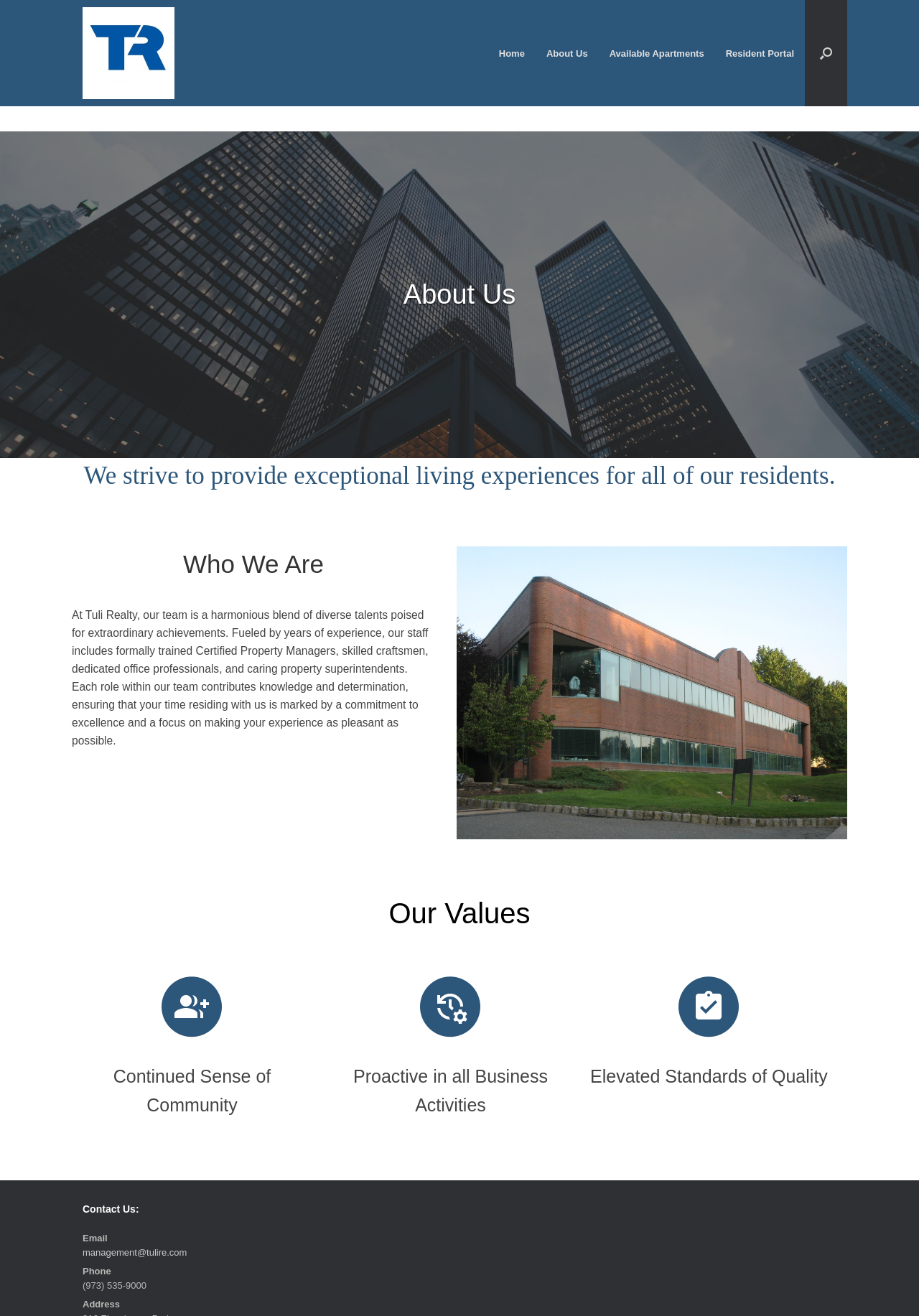Write a detailed summary of the webpage, including text, images, and layout.

The webpage is about Tuli Realty LLC's "About Us" page. At the top left corner, there is a logo of Tuli Realty LLC, which is a clickable link. Next to the logo, there is a navigation menu with links to "Home", "About Us", "Available Apartments", "Resident Portal", and a search button.

Below the navigation menu, there is a main content area that takes up most of the page. The content is divided into several sections. The first section has a heading "About Us" and a subheading that describes the company's mission to provide exceptional living experiences for its residents.

The next section is about "Who We Are", which describes the company's team as a harmonious blend of diverse talents. This section includes a paragraph of text and an image.

Following this section, there are three sections that highlight the company's values: "Community", "Proactive", and "Quality". Each section has a heading and a brief description.

At the bottom of the page, there is a "Contact Us" section with the company's email address, phone number, and address. The email address is a clickable link.